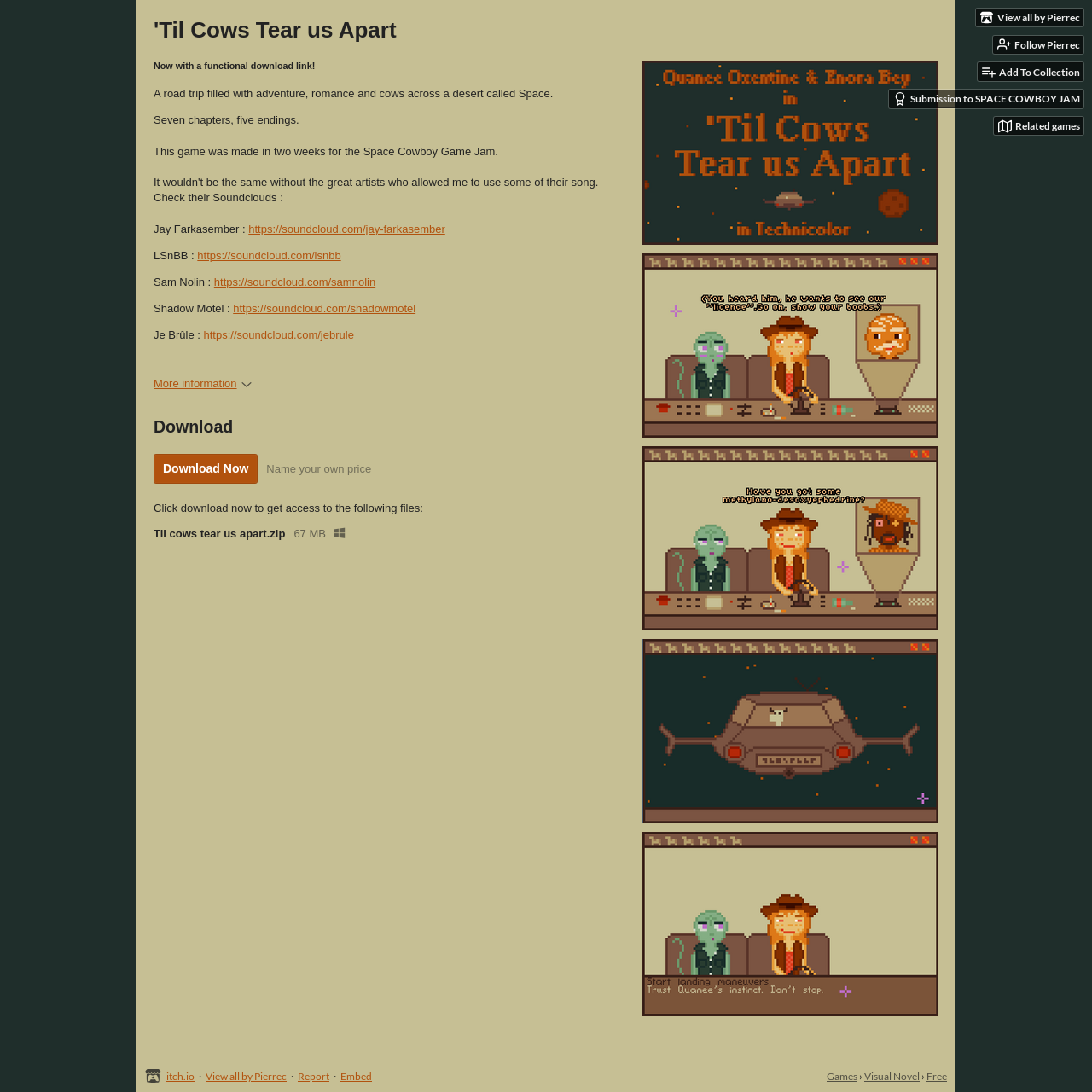Find and specify the bounding box coordinates that correspond to the clickable region for the instruction: "View more information".

[0.141, 0.346, 0.23, 0.357]